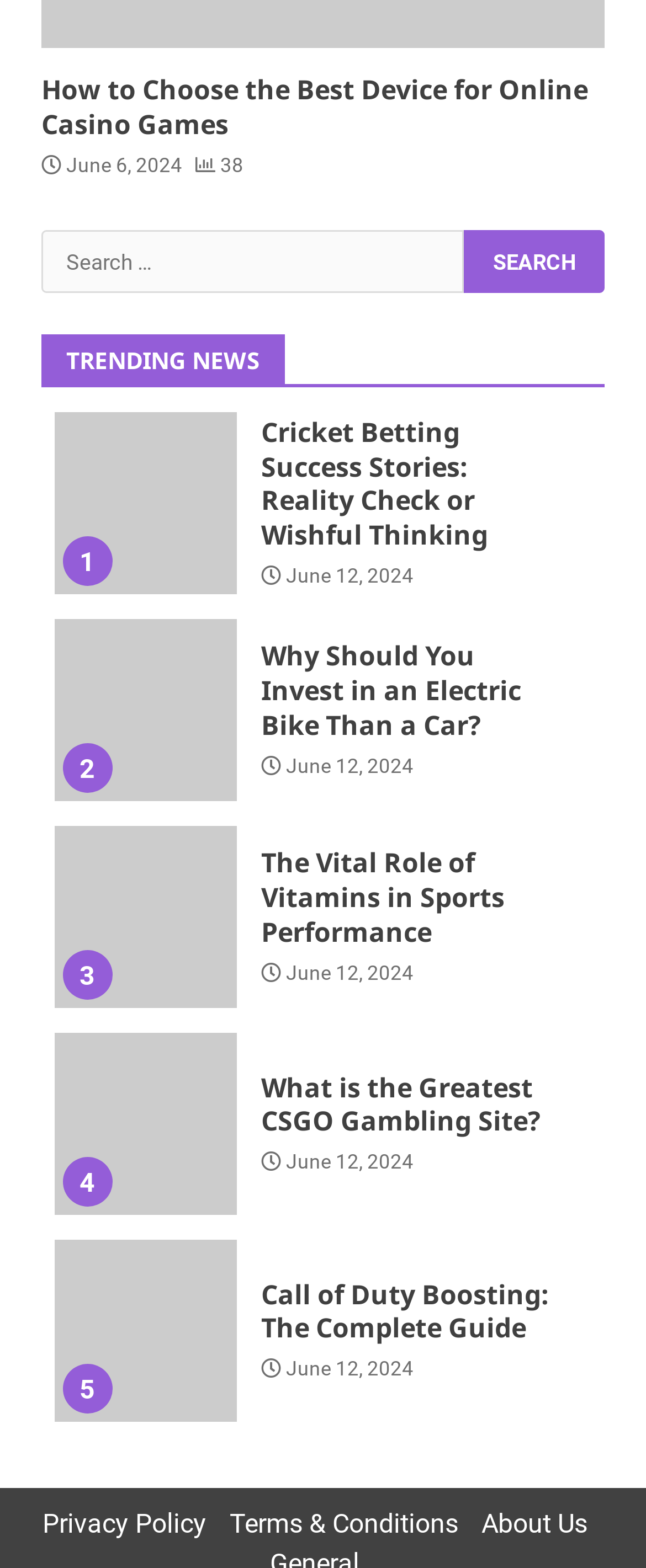Please identify the bounding box coordinates of the area I need to click to accomplish the following instruction: "Search for something".

[0.064, 0.147, 0.718, 0.187]